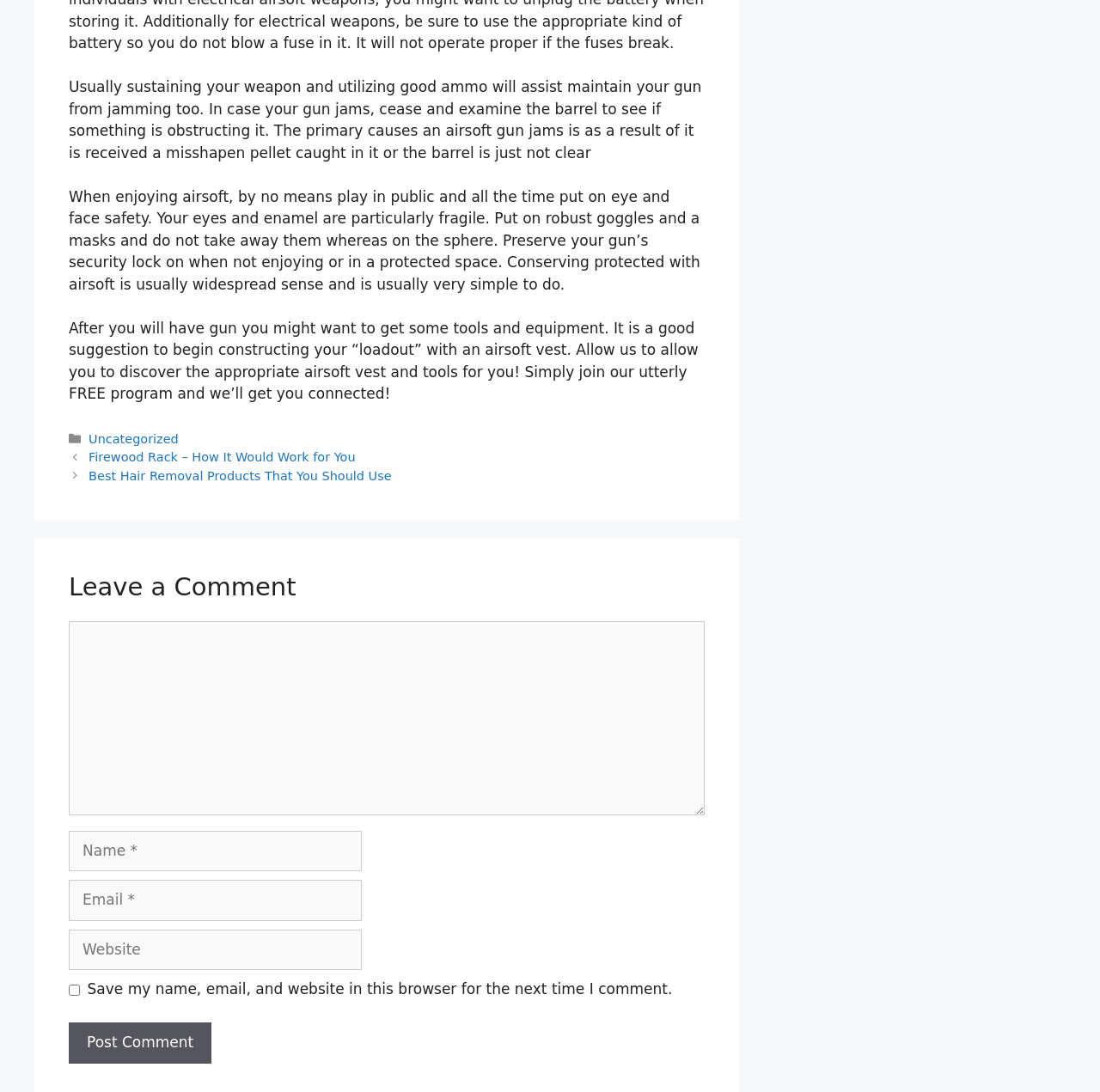Please locate the UI element described by "parent_node: Comment name="url" placeholder="Website"" and provide its bounding box coordinates.

[0.062, 0.851, 0.329, 0.889]